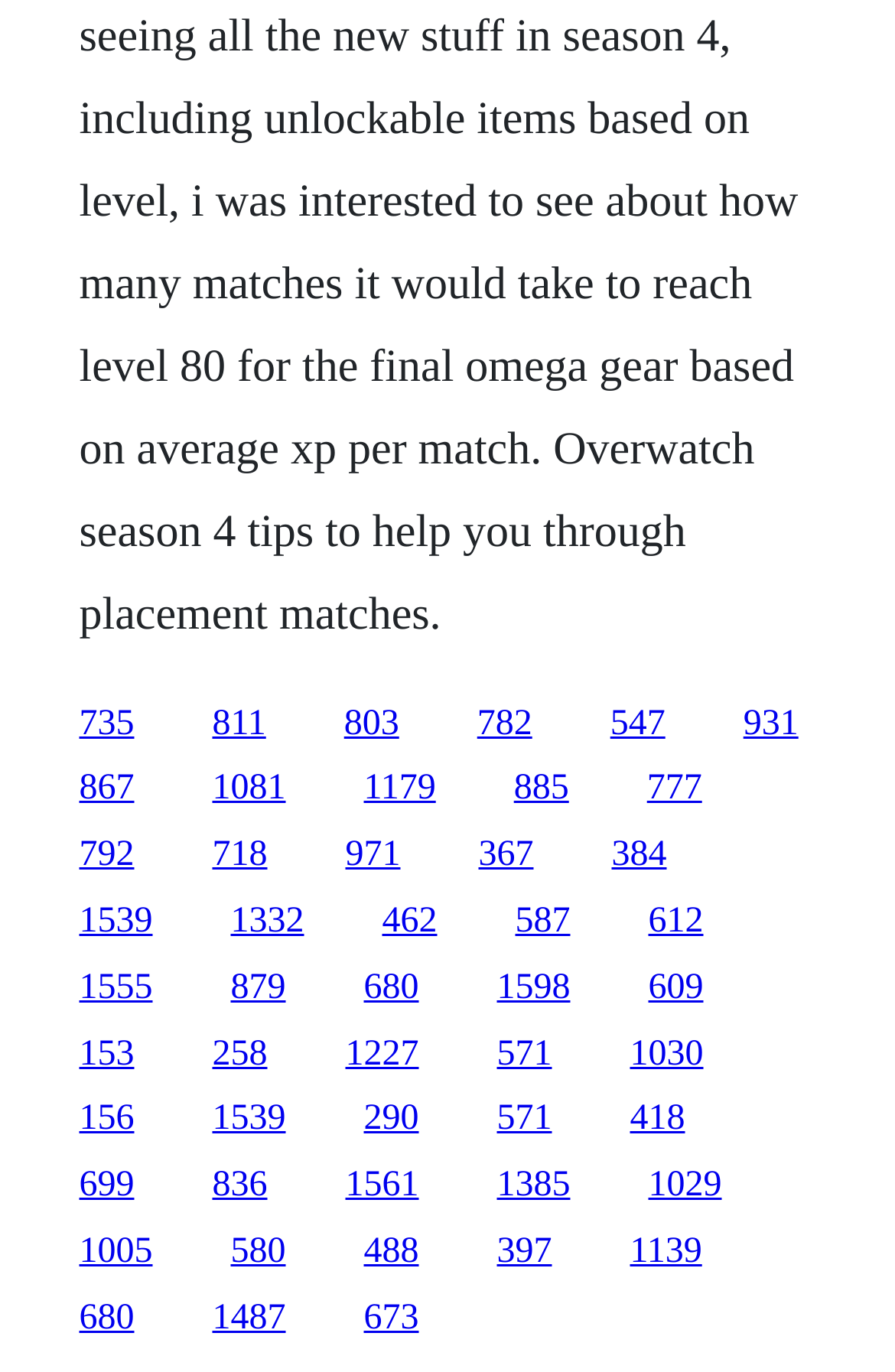What is the purpose of this webpage?
Using the image as a reference, answer with just one word or a short phrase.

Link collection